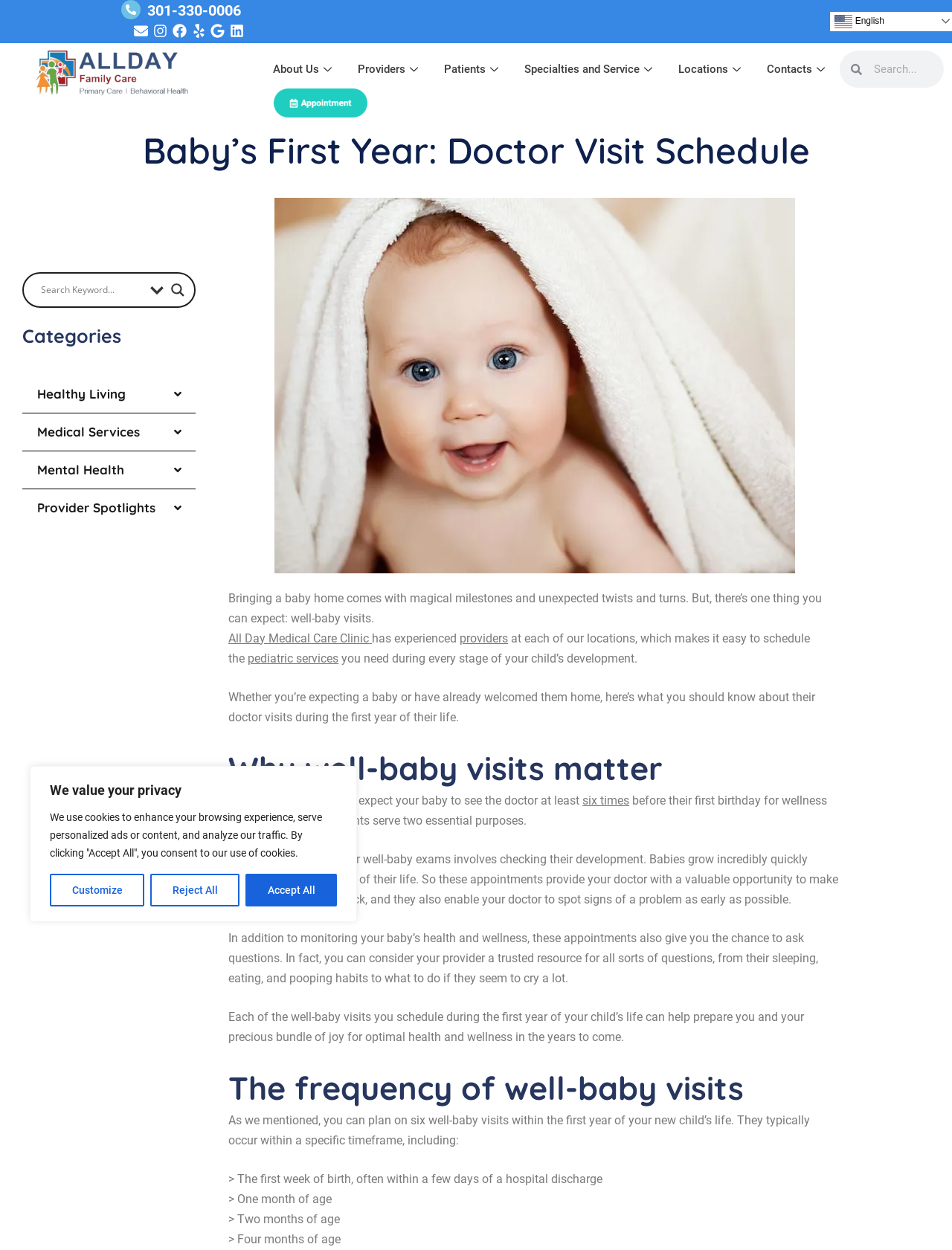Identify and generate the primary title of the webpage.

Baby’s First Year: Doctor Visit Schedule